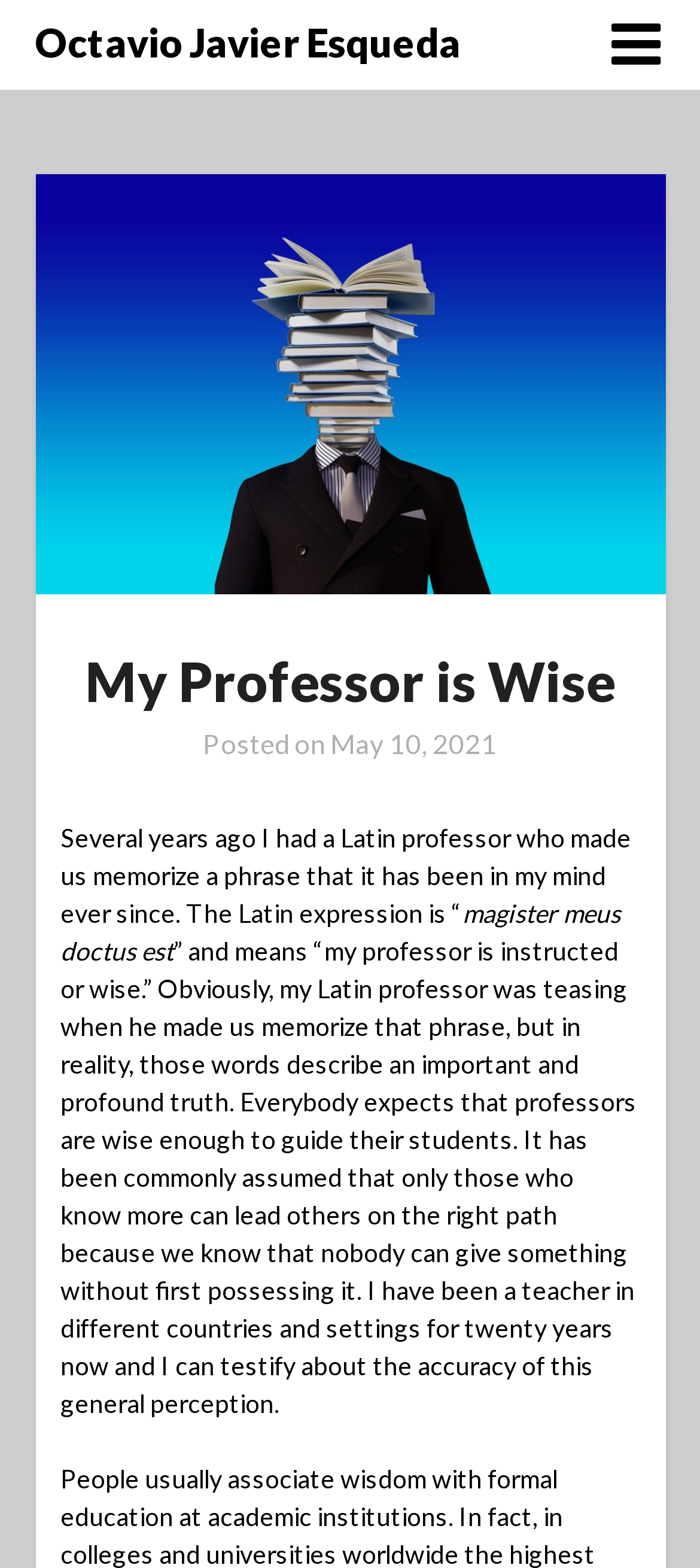Using the element description provided, determine the bounding box coordinates in the format (top-left x, top-left y, bottom-right x, bottom-right y). Ensure that all values are floating point numbers between 0 and 1. Element description: May 10, 2021December 25, 2021

[0.472, 0.464, 0.71, 0.484]